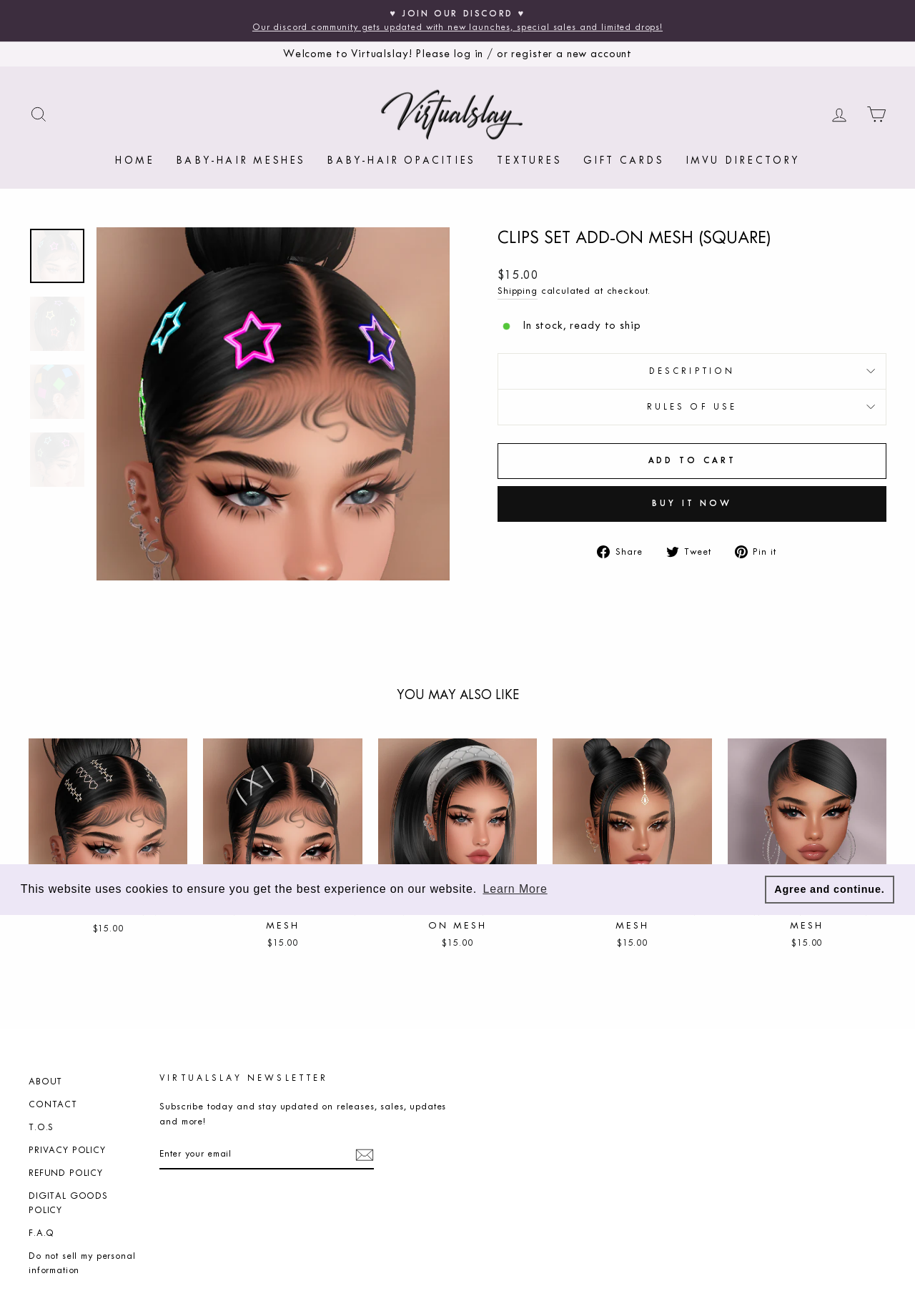What is the name of the section that says 'YOU MAY ALSO LIKE'?
Using the information from the image, give a concise answer in one word or a short phrase.

Recommended products